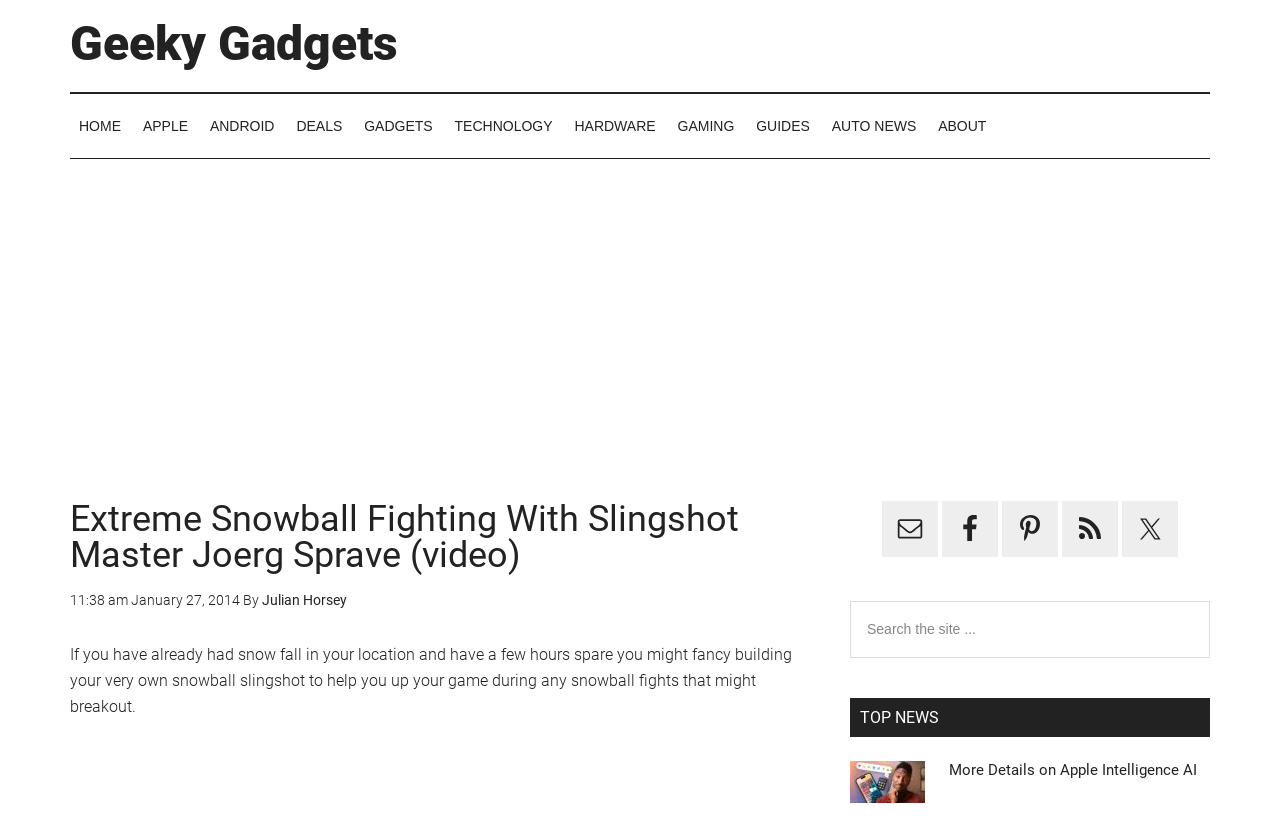Respond to the question with just a single word or phrase: 
What is the purpose of the search box?

Search the site